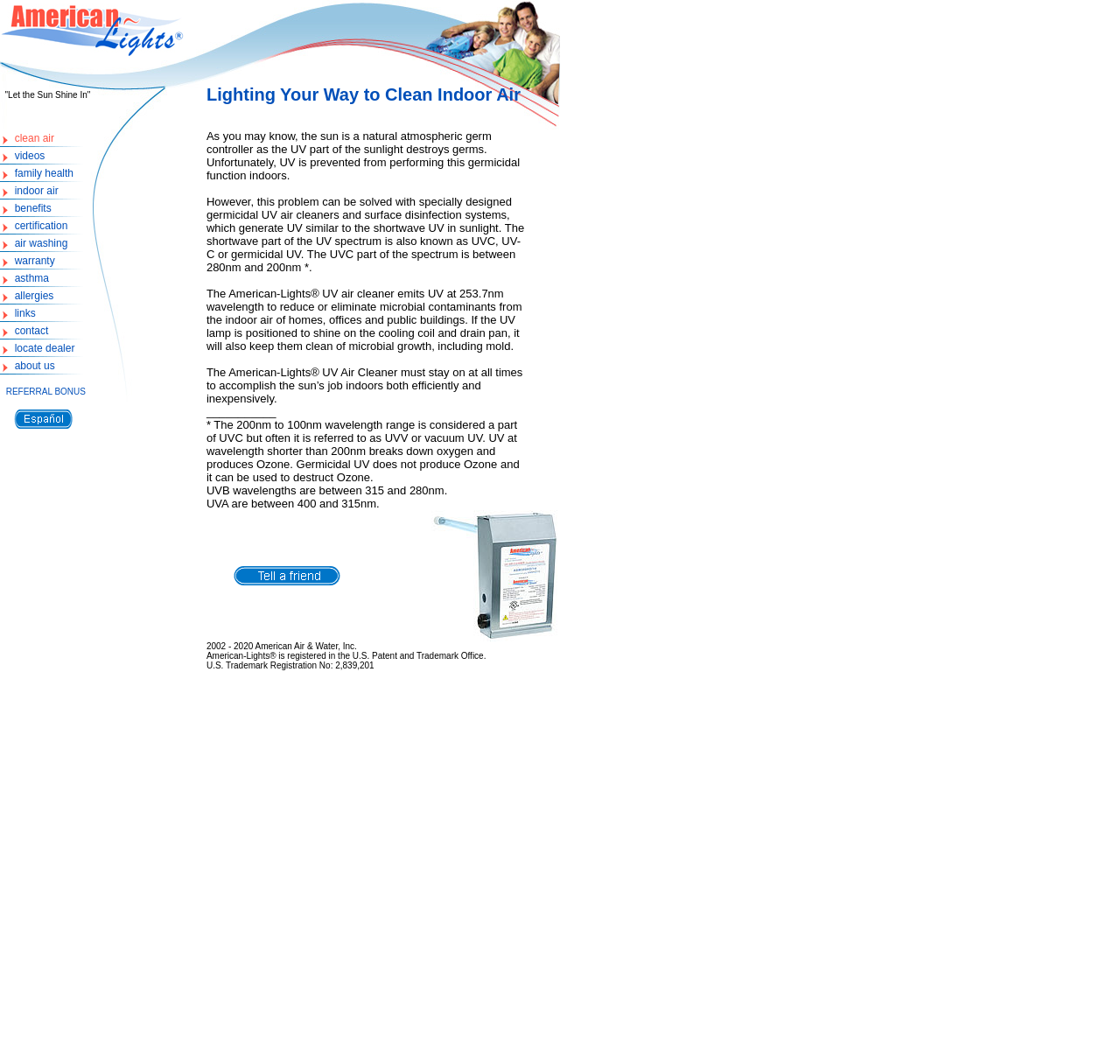Describe all significant elements and features of the webpage.

The webpage is about American-Lights UV air cleaners, which aim to provide a healthier indoor environment by reducing or eliminating microbial contaminants from the air. At the top of the page, there is a logo with the text "American-Lights UV Air Cleaner" and an image of the product. Below the logo, there is a heading that reads "Let the Sun Shine In" and a subheading that says "Lighting Your Way to Clean Indoor Air".

On the left side of the page, there is a menu with various links, including "clean air", "videos", "family health", "indoor air", "benefits", "certification", "air washing", "warranty", "asthma", "allergies", "links", "contact", "locate dealer", and "about us". Each link is separated by a small gap, and they are arranged vertically.

On the right side of the page, there is a long paragraph of text that explains the concept of UV air cleaners and how they work. The text describes the benefits of using UV air cleaners, including reducing microbial contaminants and keeping cooling coils and drain pans clean. The text also mentions that the American-Lights UV air cleaner emits UV at a wavelength of 253.7nm and must be kept on at all times to be effective.

Below the paragraph, there is a section with two columns. The left column has a link that says "Tell a friend about the UV air cleaner", and the right column has a link that says "American-Lights Home UV Air Cleaner". There is also a copyright notice at the bottom of the page that reads "2002 - 2020 American Air & Water, Inc. American-Lights is registered in the U.S. Patent and Trademark Office. U.S. Trademark Registration No: 2,839,201".